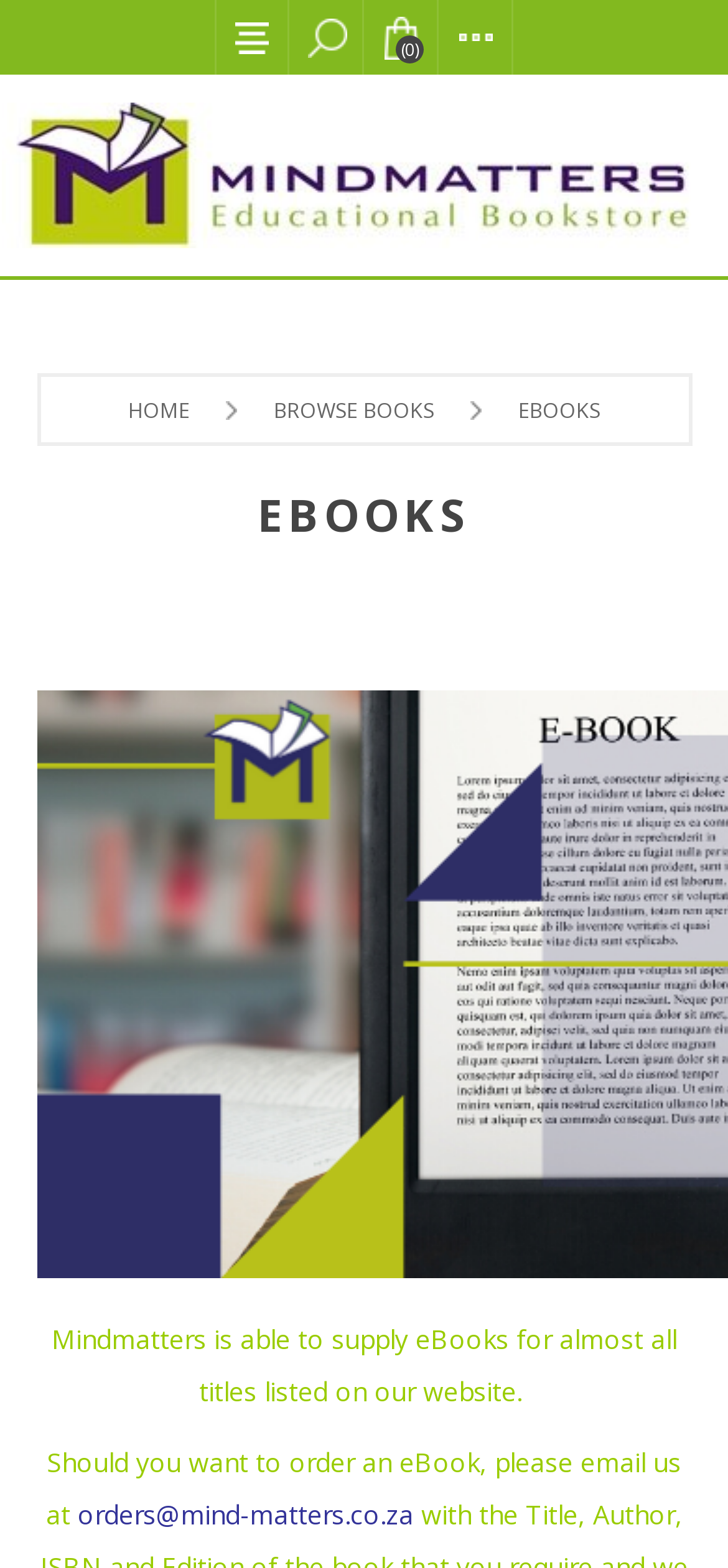What can Mindmatters supply?
Please provide a single word or phrase as the answer based on the screenshot.

eBooks